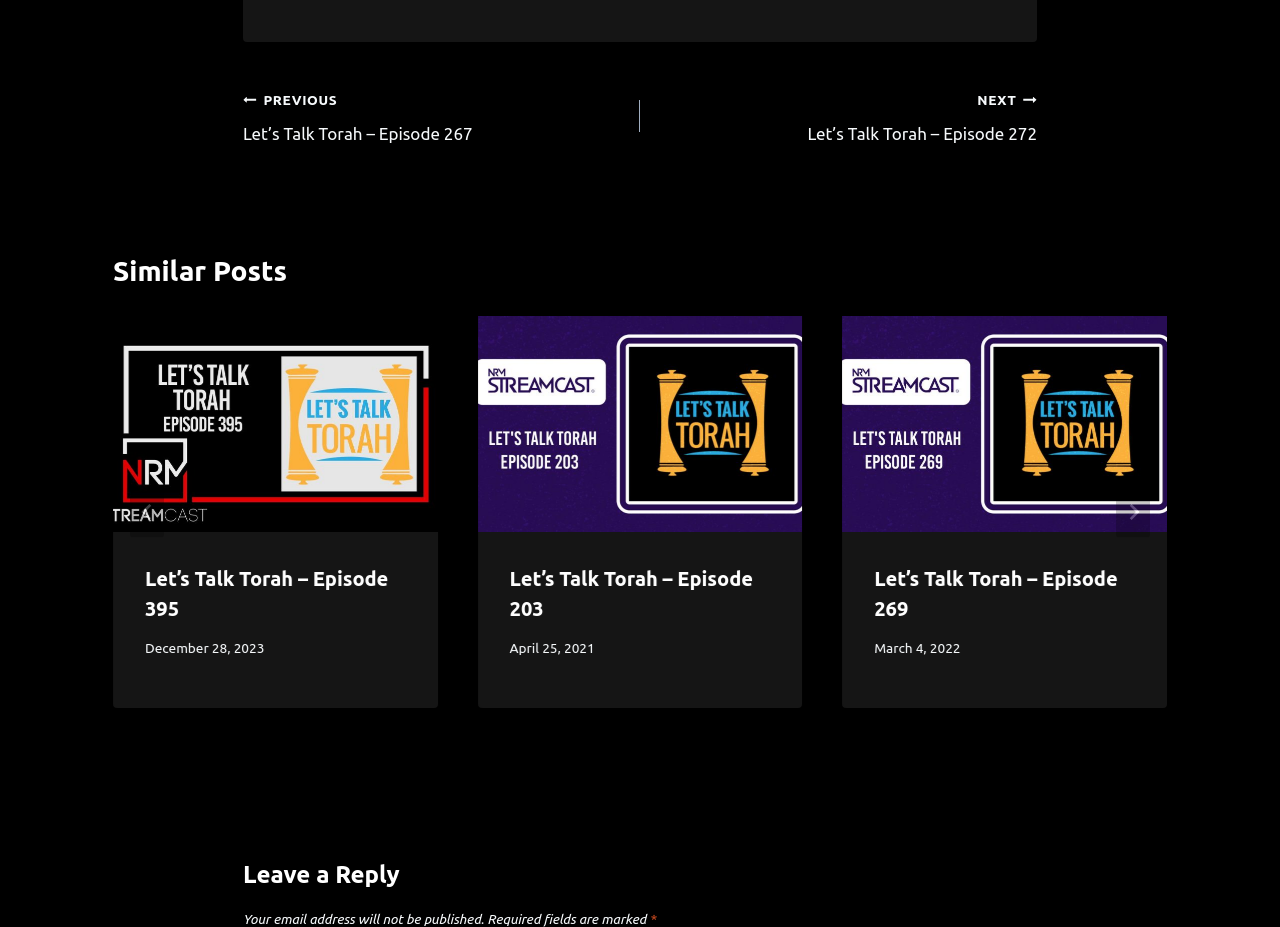What is the title of the first similar post?
Please answer the question with as much detail and depth as you can.

The title of the first similar post is 'Let’s Talk Torah – Episode 395', which can be inferred from the text content of the first tab panel.